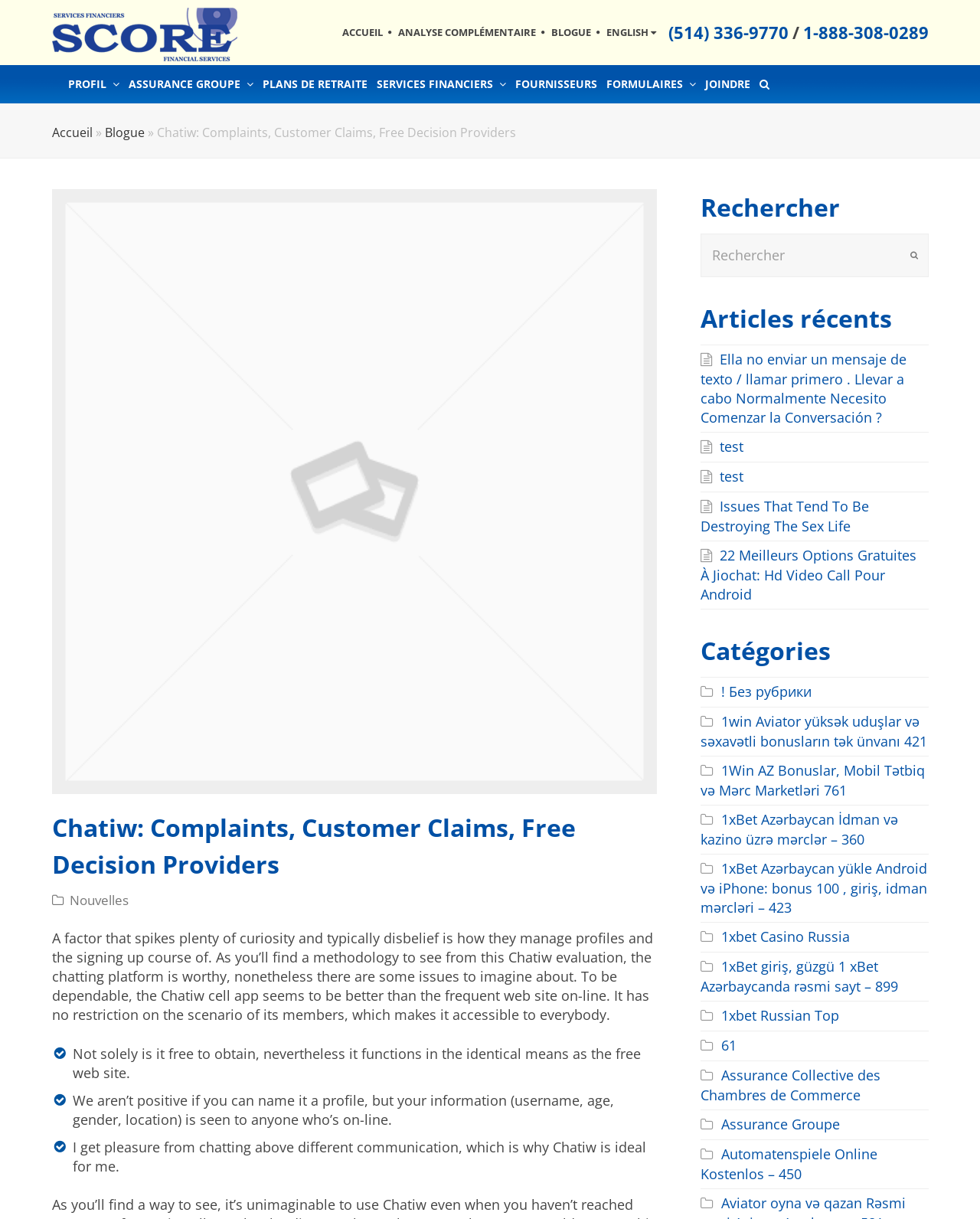Please find and give the text of the main heading on the webpage.

Chatiw: Complaints, Customer Claims, Free Decision Providers